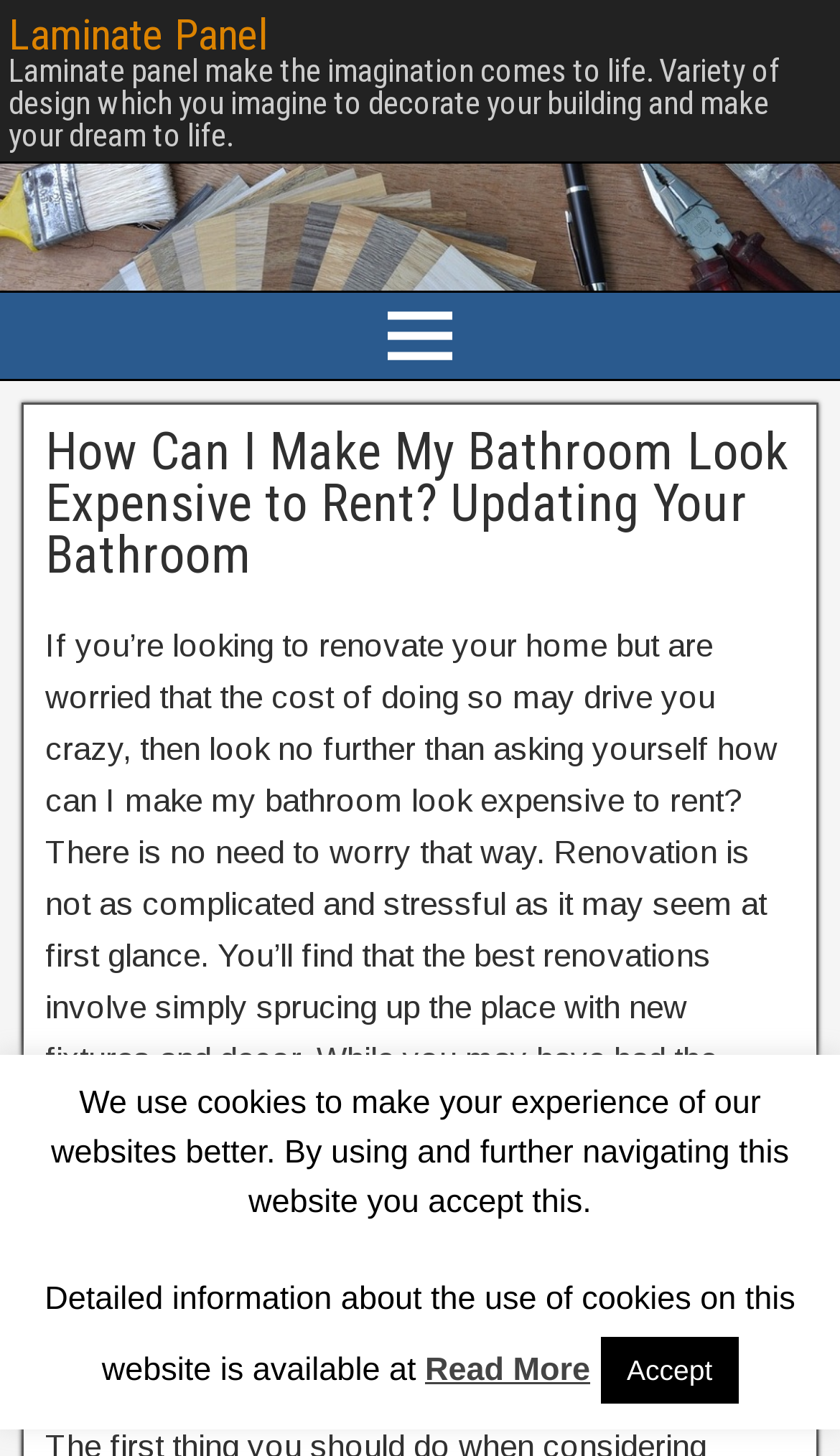What is the tone of the webpage?
Answer with a single word or short phrase according to what you see in the image.

Reassuring